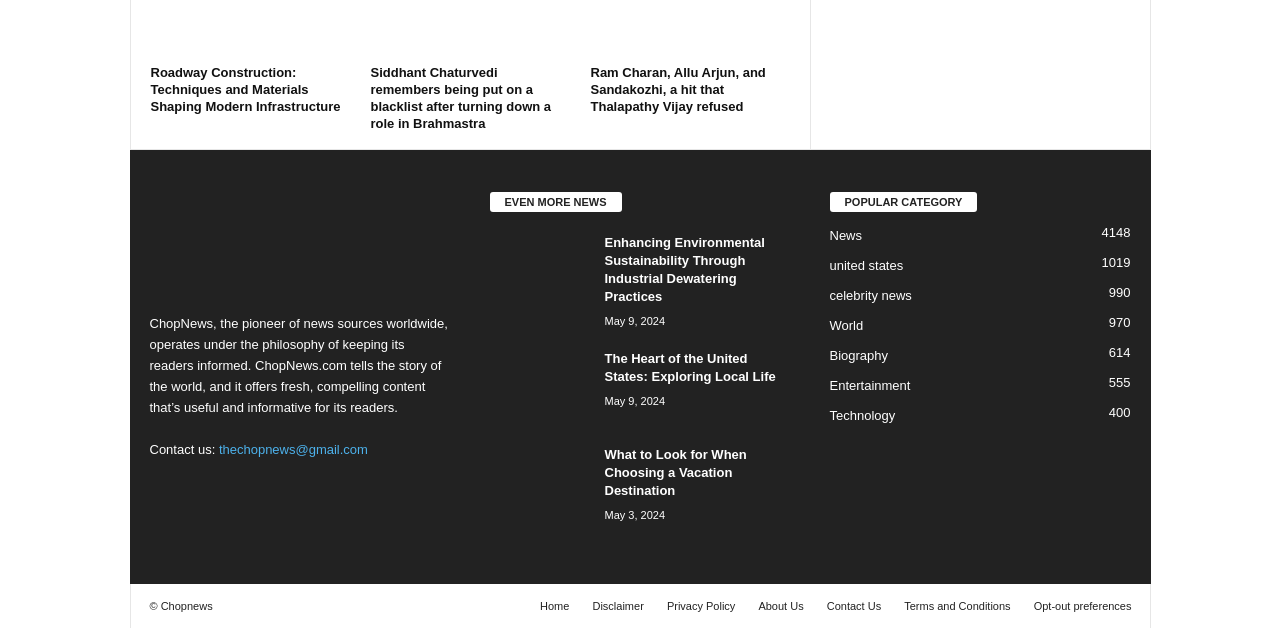Pinpoint the bounding box coordinates for the area that should be clicked to perform the following instruction: "Contact us through thechopnews@gmail.com".

[0.171, 0.704, 0.287, 0.727]